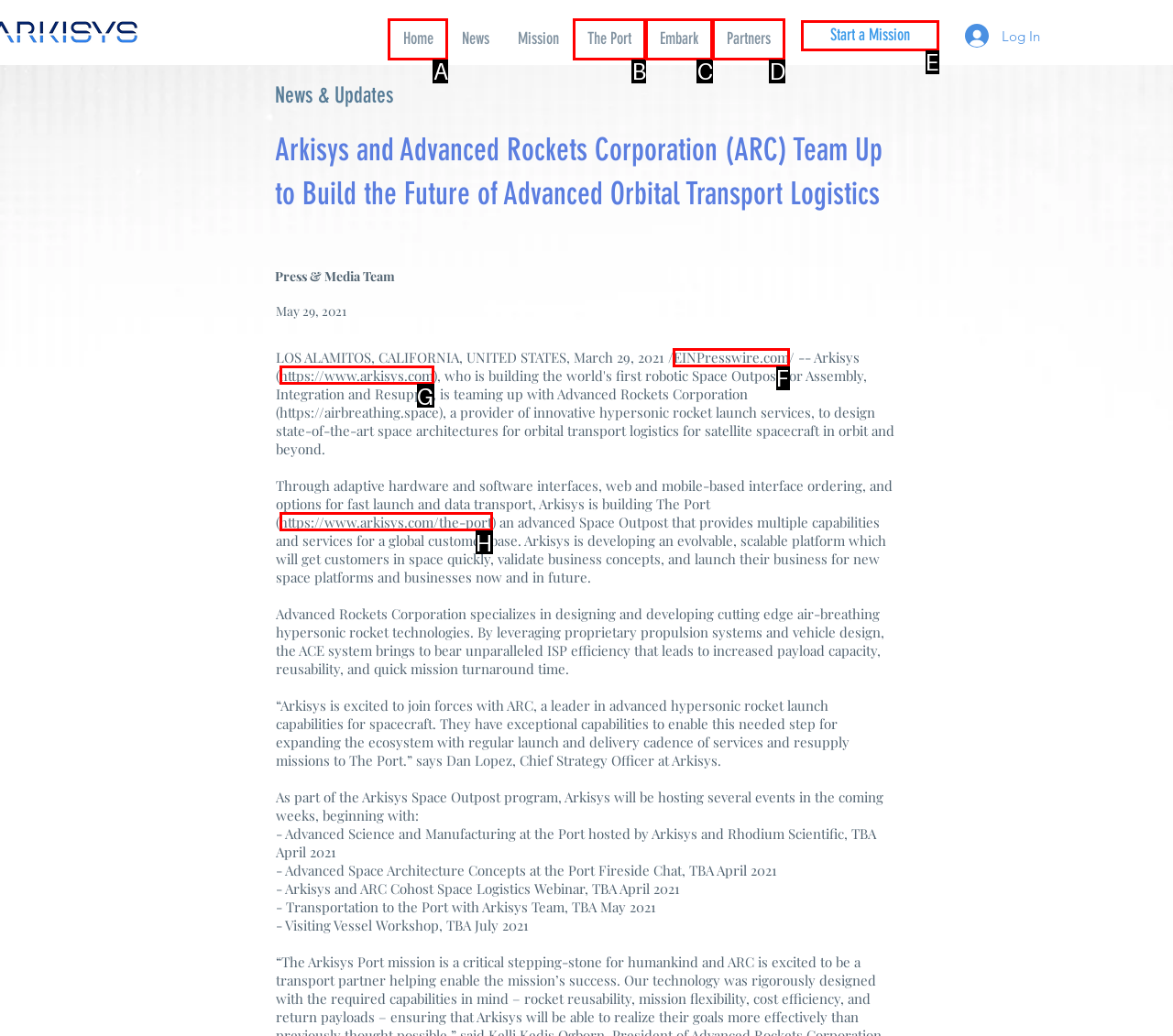Select the letter of the option that should be clicked to achieve the specified task: Read more about the partnership with Advanced Rockets Corporation. Respond with just the letter.

F